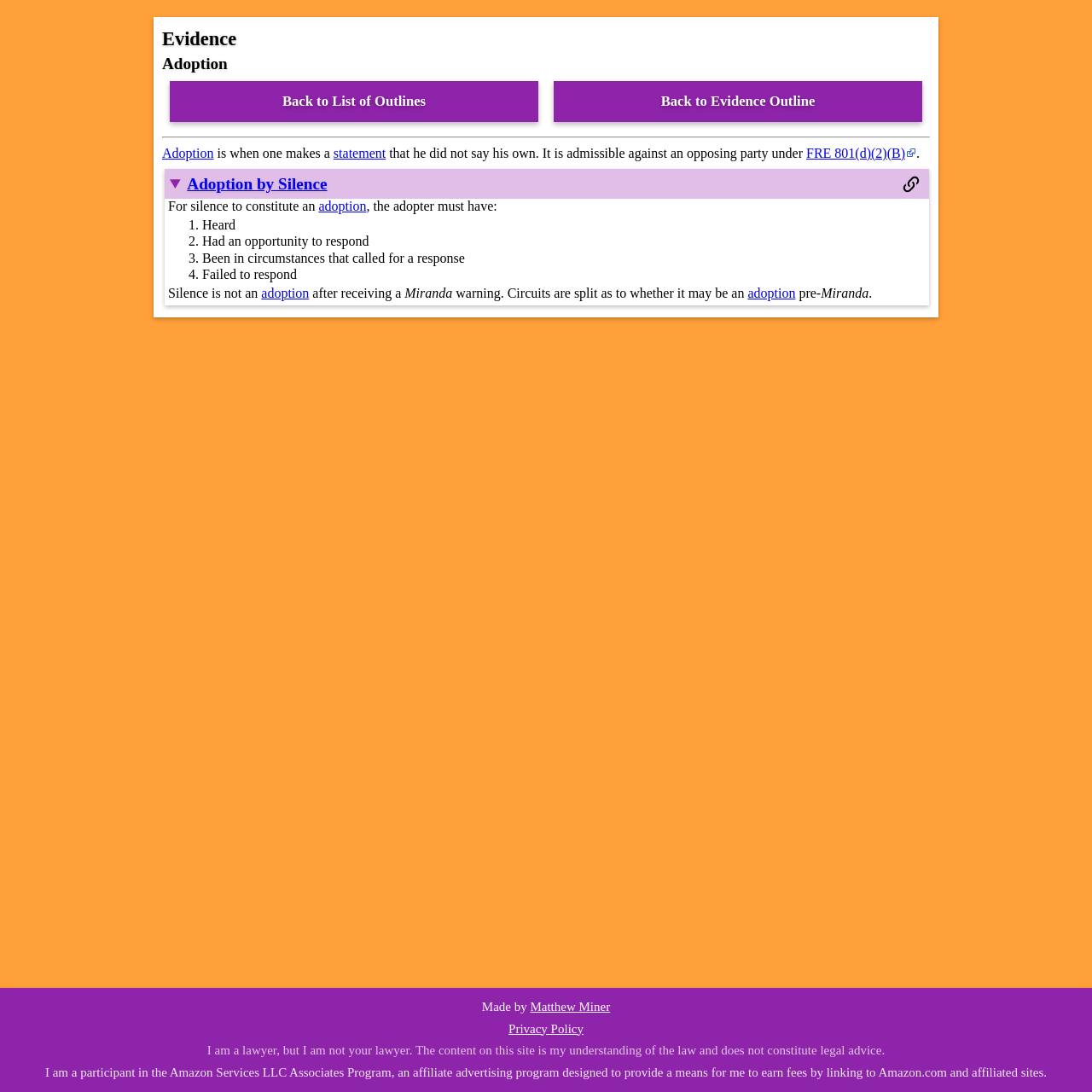Specify the bounding box coordinates of the element's region that should be clicked to achieve the following instruction: "Click on 'Matthew Miner'". The bounding box coordinates consist of four float numbers between 0 and 1, in the format [left, top, right, bottom].

[0.486, 0.916, 0.559, 0.928]